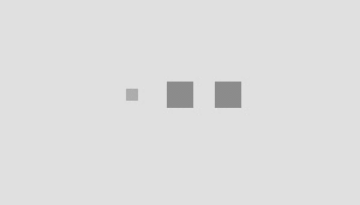Interpret the image and provide an in-depth description.

The image features a visual associated with the topic of Vicky Jain's potential participation in the popular show "Shark Tank" following his stint in "Bigg Boss 17." The caption highlights Jain's ambition and growing visibility in the business world, reflecting on his desire to leverage his experience in reality television to make impactful contributions to the entrepreneurial space. The discussion around his journey, prompted by media speculation and audience interest, suggests a blend of entertainment and business dynamics as he navigates this new endeavor.